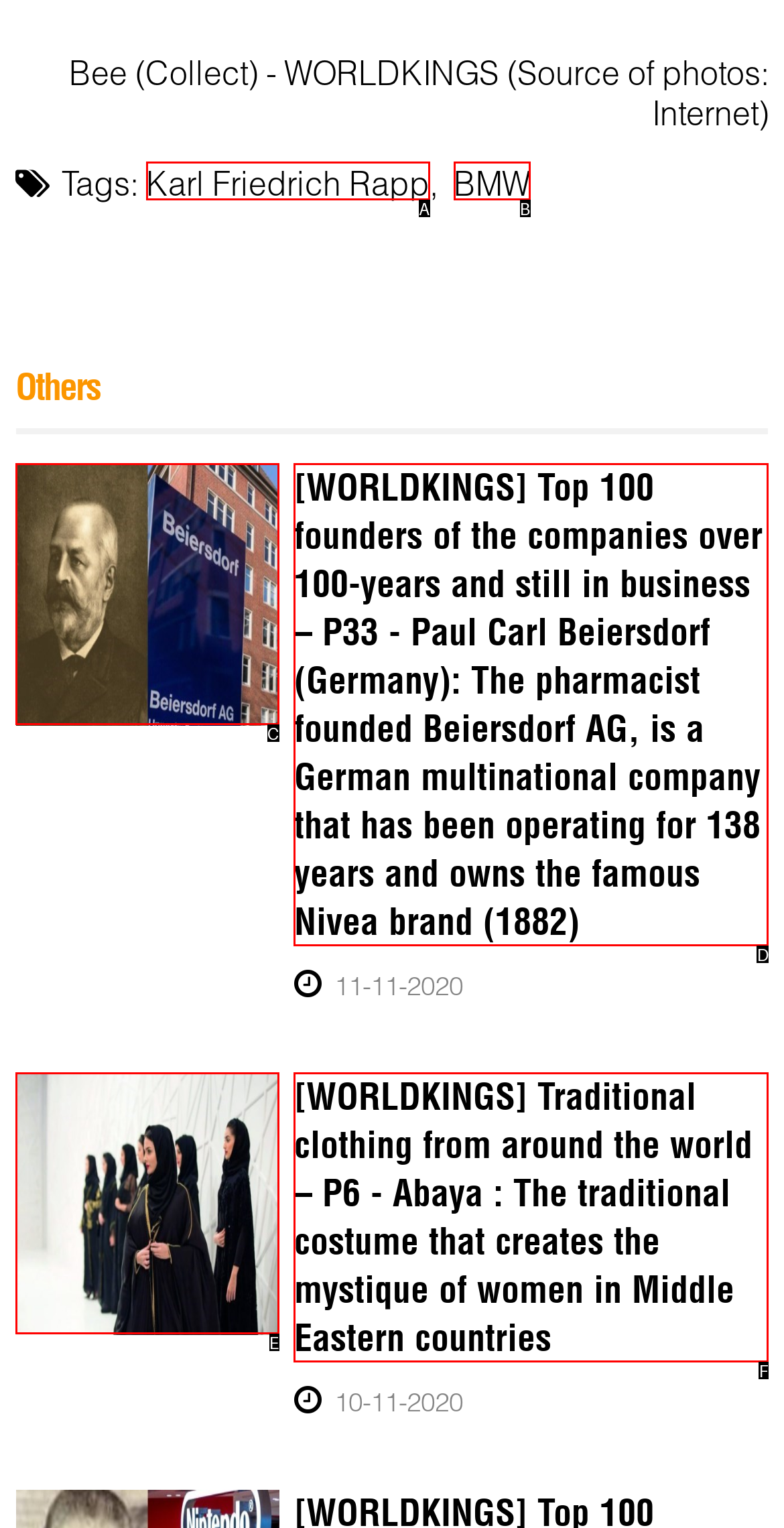Determine the UI element that matches the description: Karl Friedrich Rapp
Answer with the letter from the given choices.

A